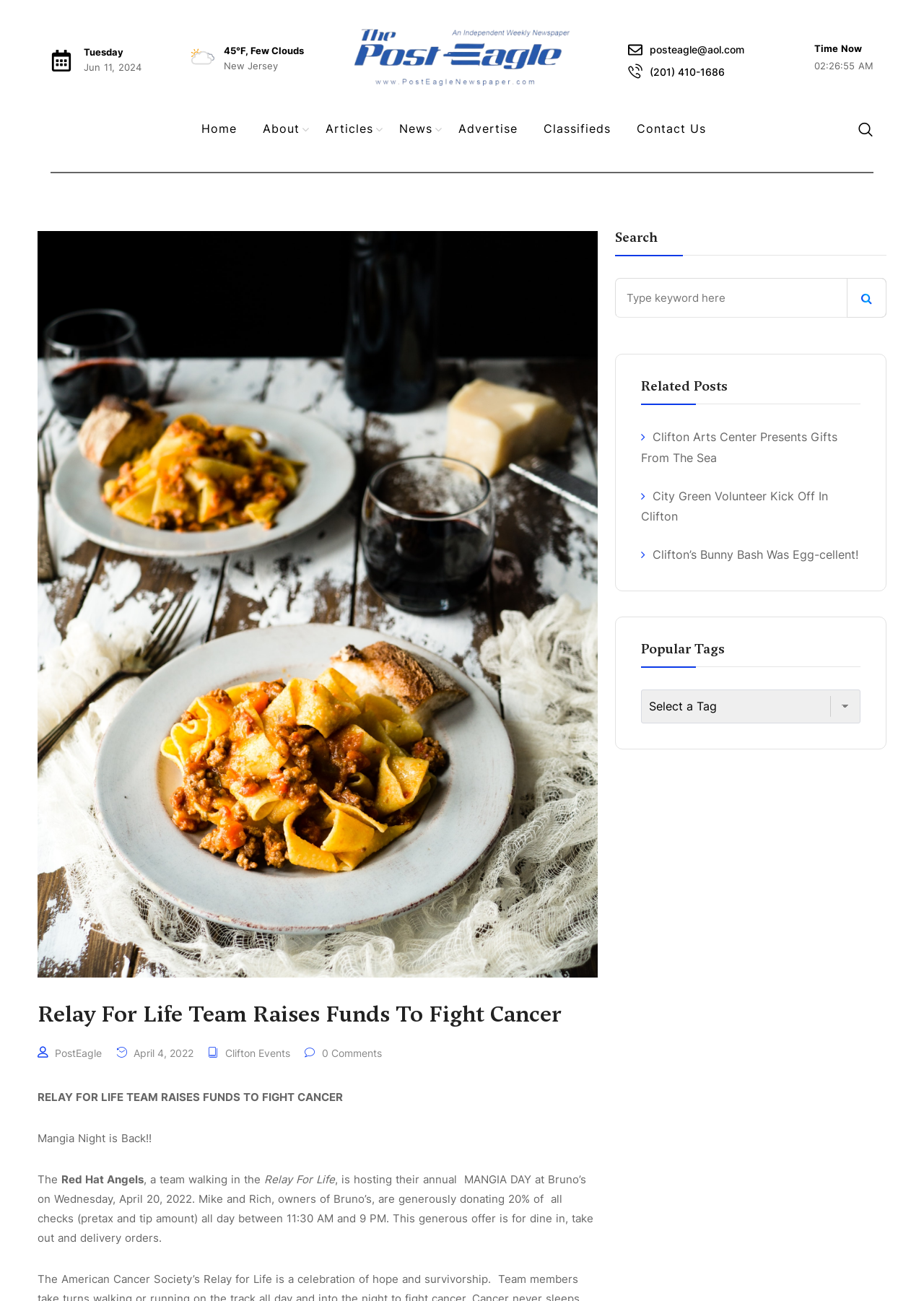Please determine the bounding box coordinates of the element to click in order to execute the following instruction: "Contact Us". The coordinates should be four float numbers between 0 and 1, specified as [left, top, right, bottom].

[0.675, 0.077, 0.778, 0.121]